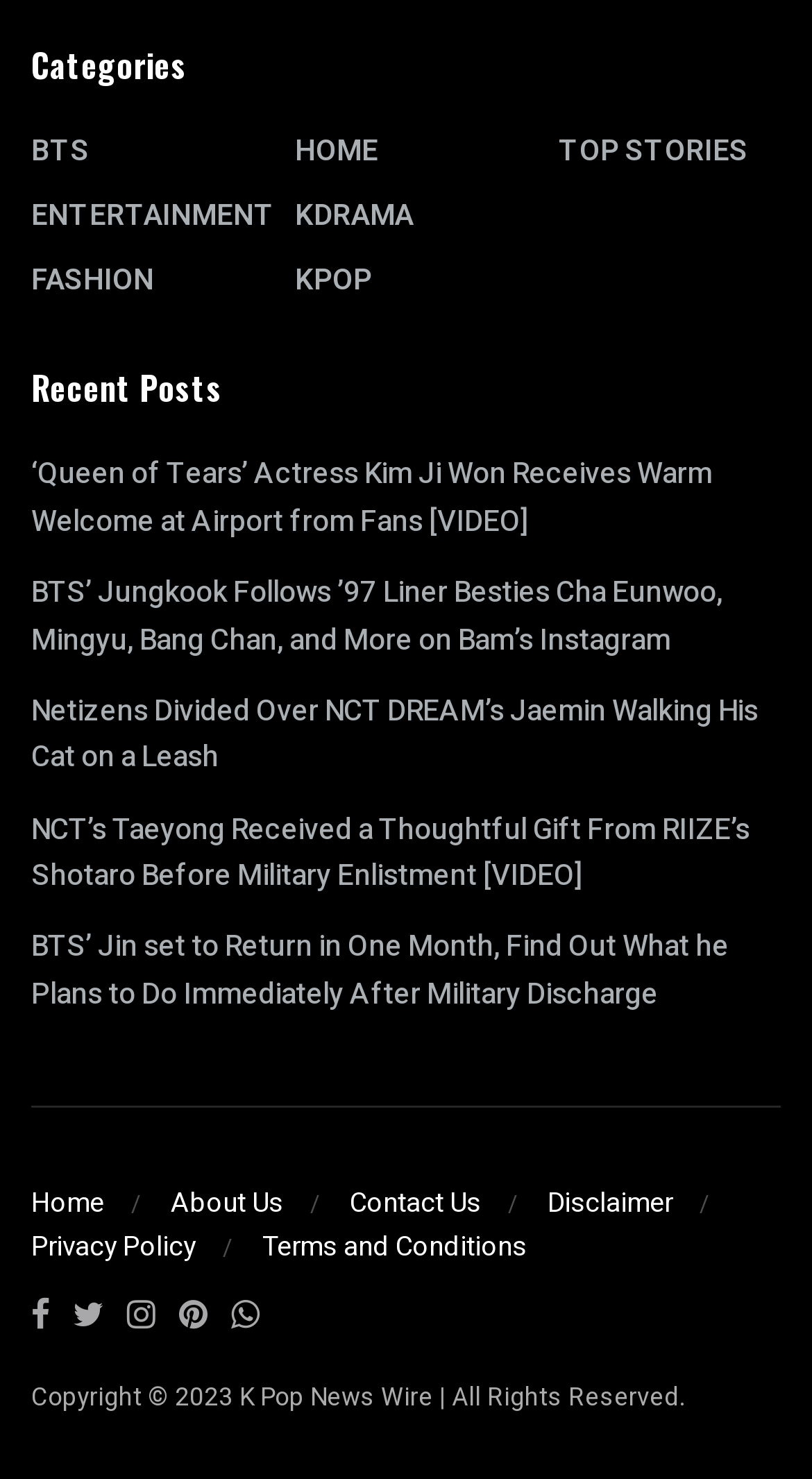Find the bounding box coordinates for the element described here: "Privacy Policy".

[0.038, 0.789, 0.241, 0.816]